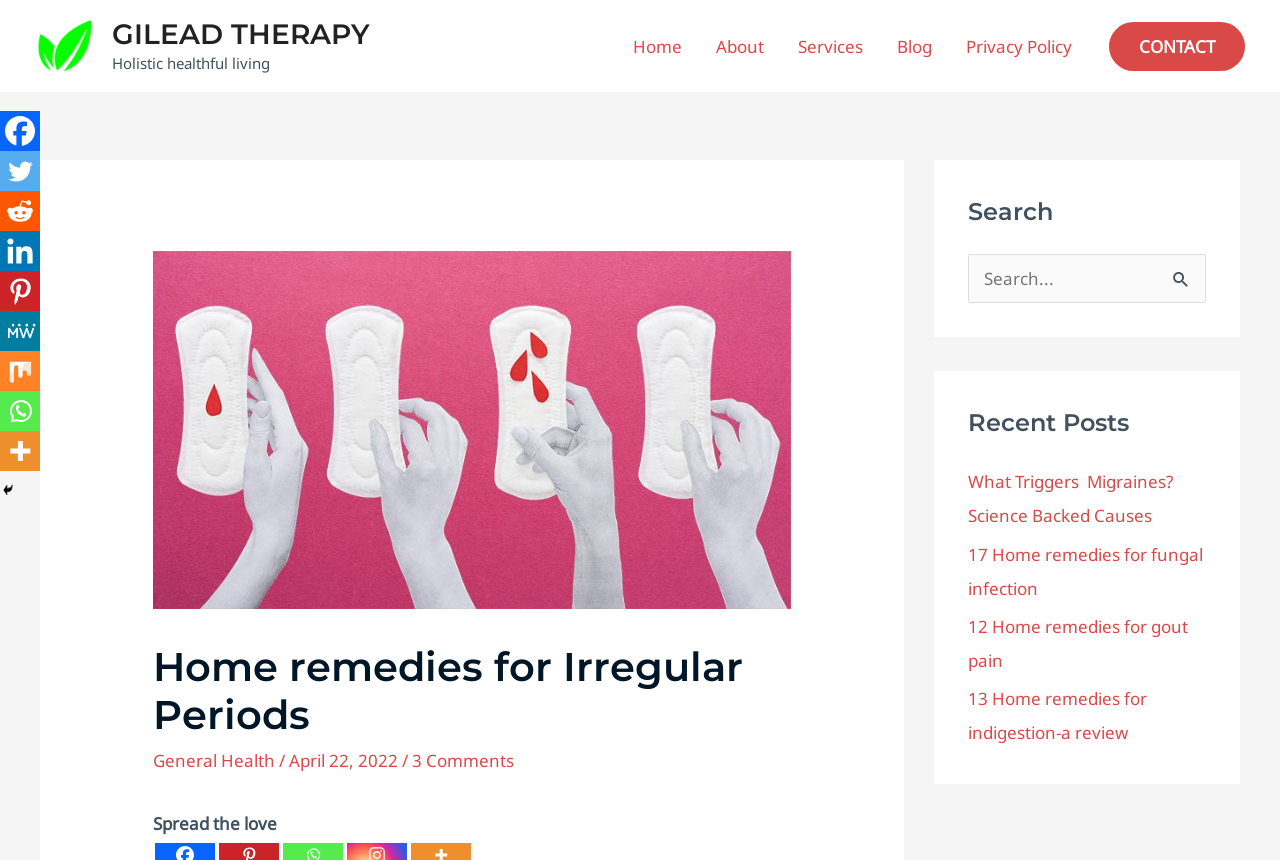Give a detailed overview of the webpage's appearance and contents.

The webpage is about "Home remedies for Irregular Periods" and is part of the "GILEAD THERAPY" website. At the top left, there is a logo of "GILEAD THERAPY" with a link to the website's homepage. Next to the logo, there is a tagline "Holistic healthful living". 

On the top right, there is a navigation menu with links to "Home", "About", "Services", "Blog", and "Privacy Policy". 

Below the navigation menu, there is a prominent section with a heading "Home remedies for Irregular Periods" and an image related to irregular periods. This section also contains links to categories like "General Health" and a date "April 22, 2022". There is also a link to "3 Comments" and a call-to-action "Spread the love".

On the right side of the page, there are social media links to Facebook, Twitter, Reddit, Linkedin, Pinterest, MeWe, Mix, Whatsapp, and More. 

Further down, there is a search bar with a heading "Search" and a button to submit the search query. 

Below the search bar, there is a section with a heading "Recent Posts" that lists four recent articles with links to "What Triggers Migraines? Science Backed Causes", "17 Home remedies for fungal infection", "12 Home remedies for gout pain", and "13 Home remedies for indigestion-a review".